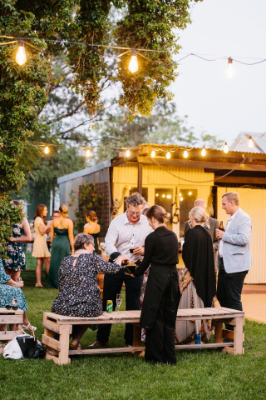Respond with a single word or phrase to the following question: What is being served to the guests?

Finger foods and fork dishes